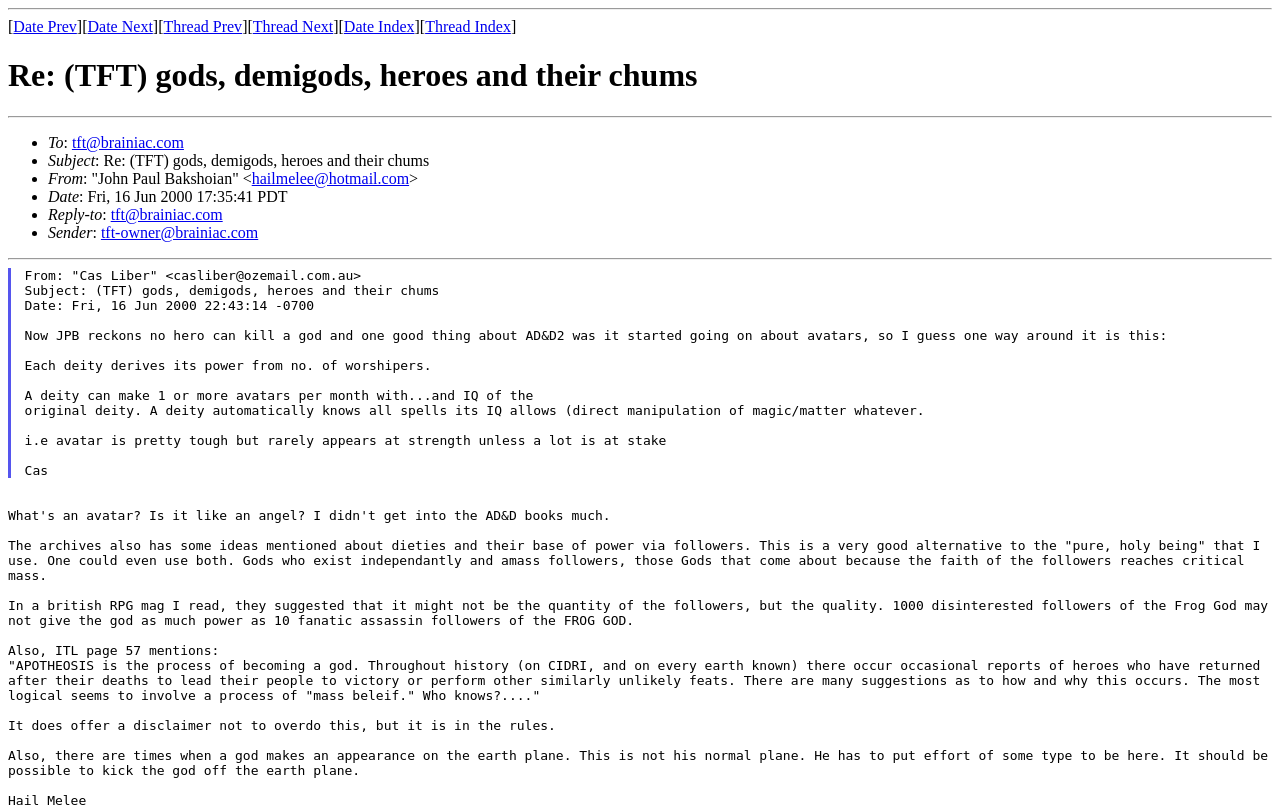Please identify the bounding box coordinates of the element on the webpage that should be clicked to follow this instruction: "Click tft-owner@brainiac.com". The bounding box coordinates should be given as four float numbers between 0 and 1, formatted as [left, top, right, bottom].

[0.079, 0.277, 0.202, 0.298]